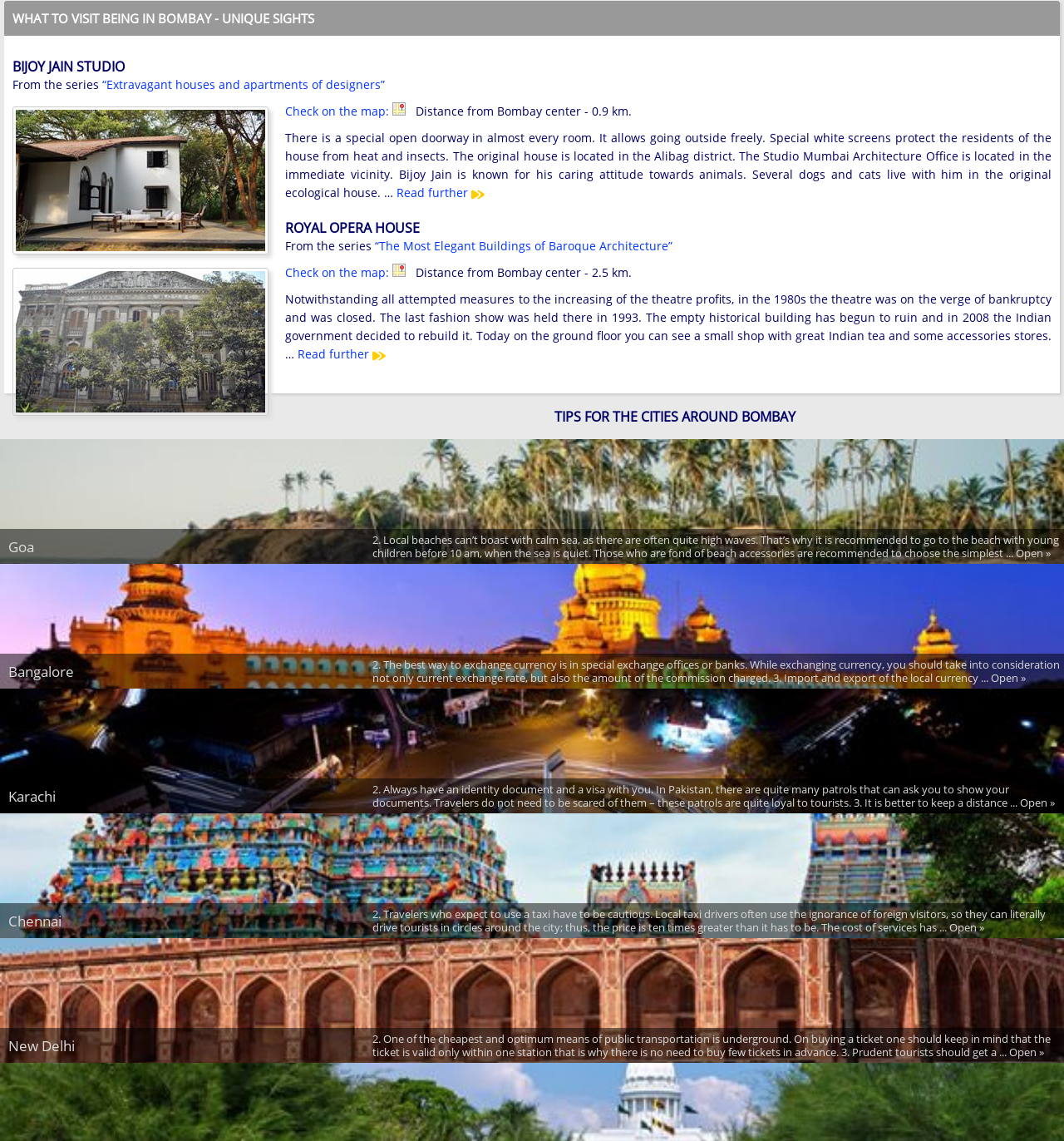Provide the bounding box coordinates of the UI element this sentence describes: "Check on the map:".

[0.268, 0.232, 0.381, 0.246]